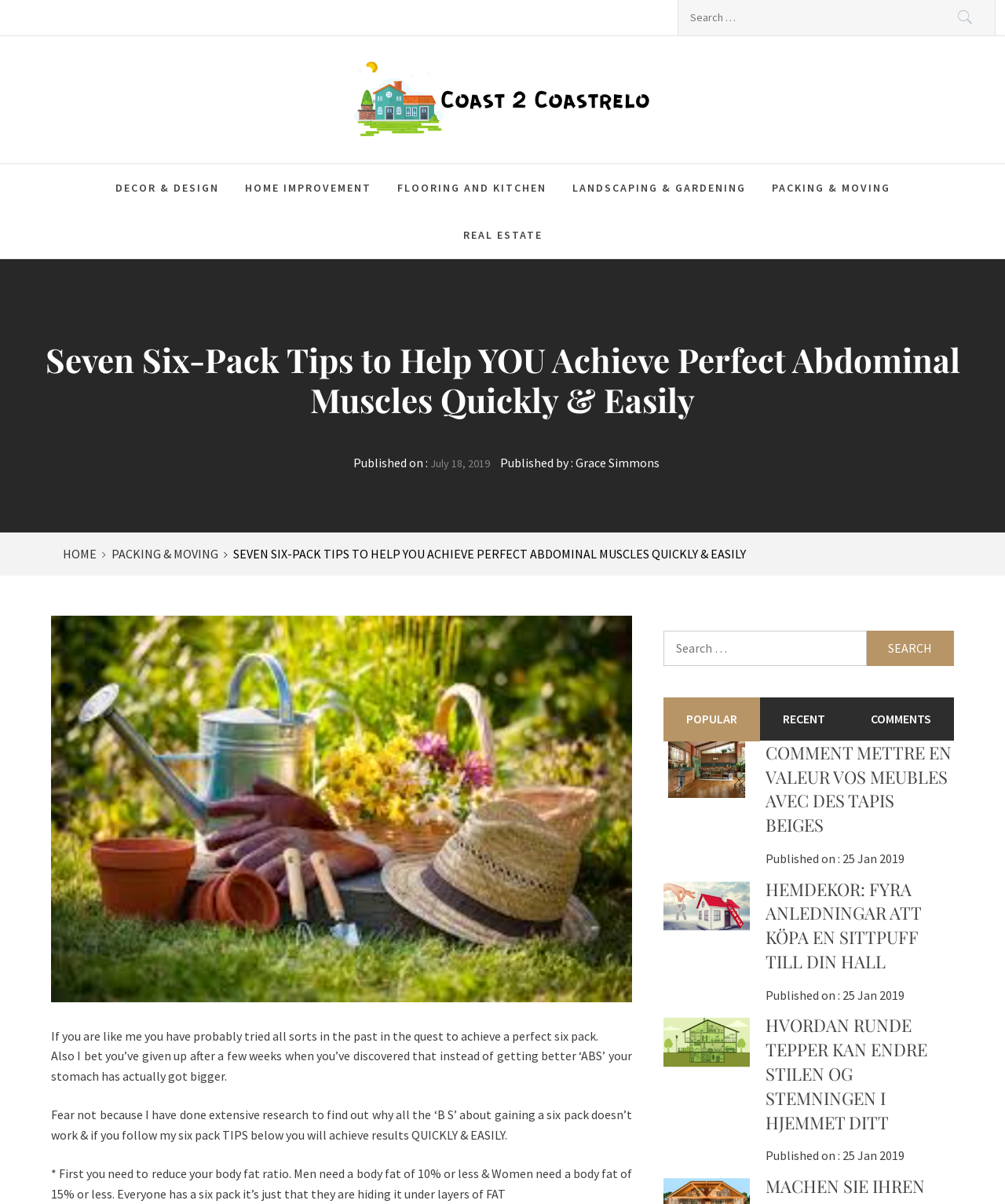Determine the bounding box of the UI component based on this description: "Landscaping & Gardening". The bounding box coordinates should be four float values between 0 and 1, i.e., [left, top, right, bottom].

[0.557, 0.136, 0.754, 0.175]